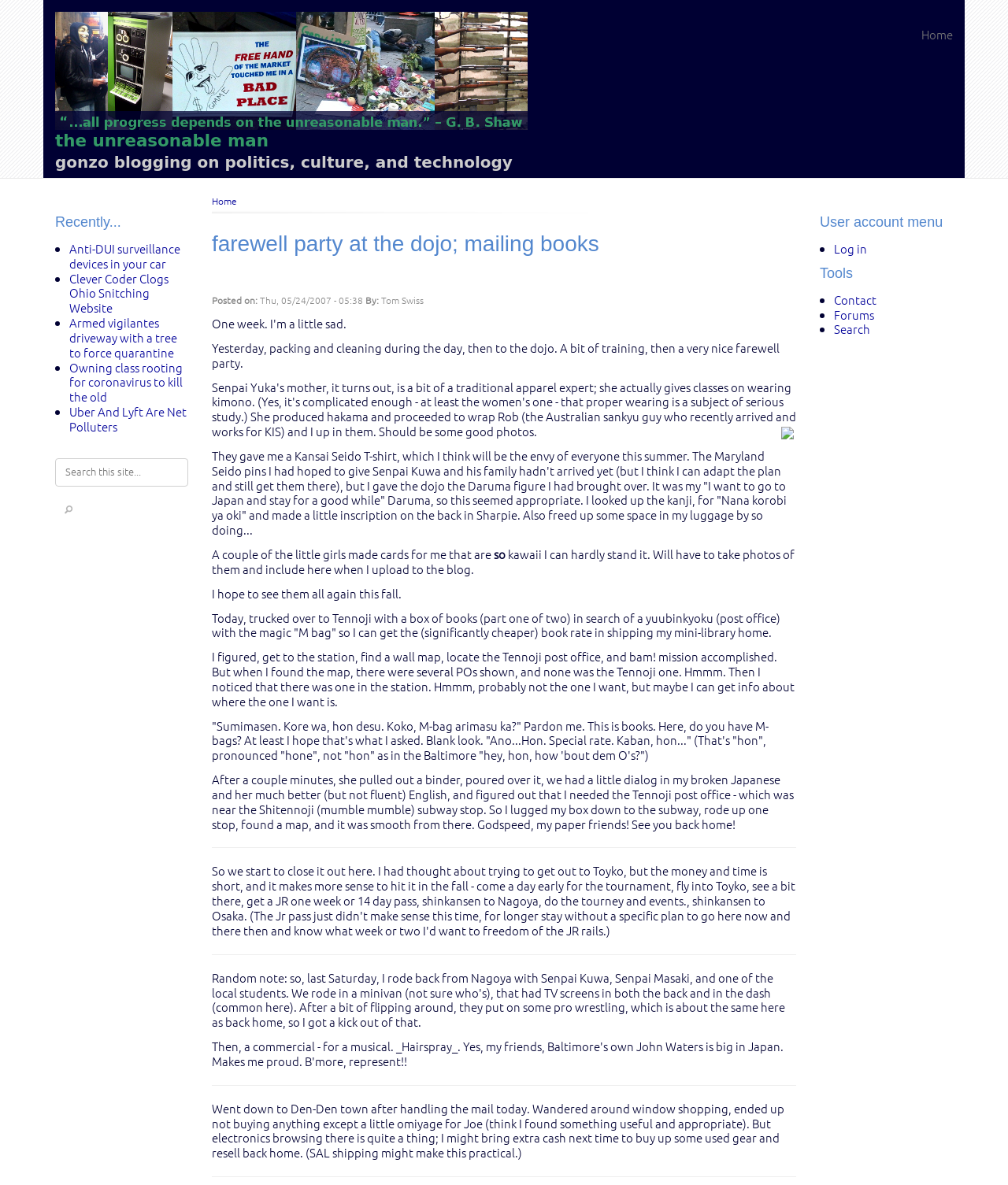Could you indicate the bounding box coordinates of the region to click in order to complete this instruction: "View specials and promotions".

None